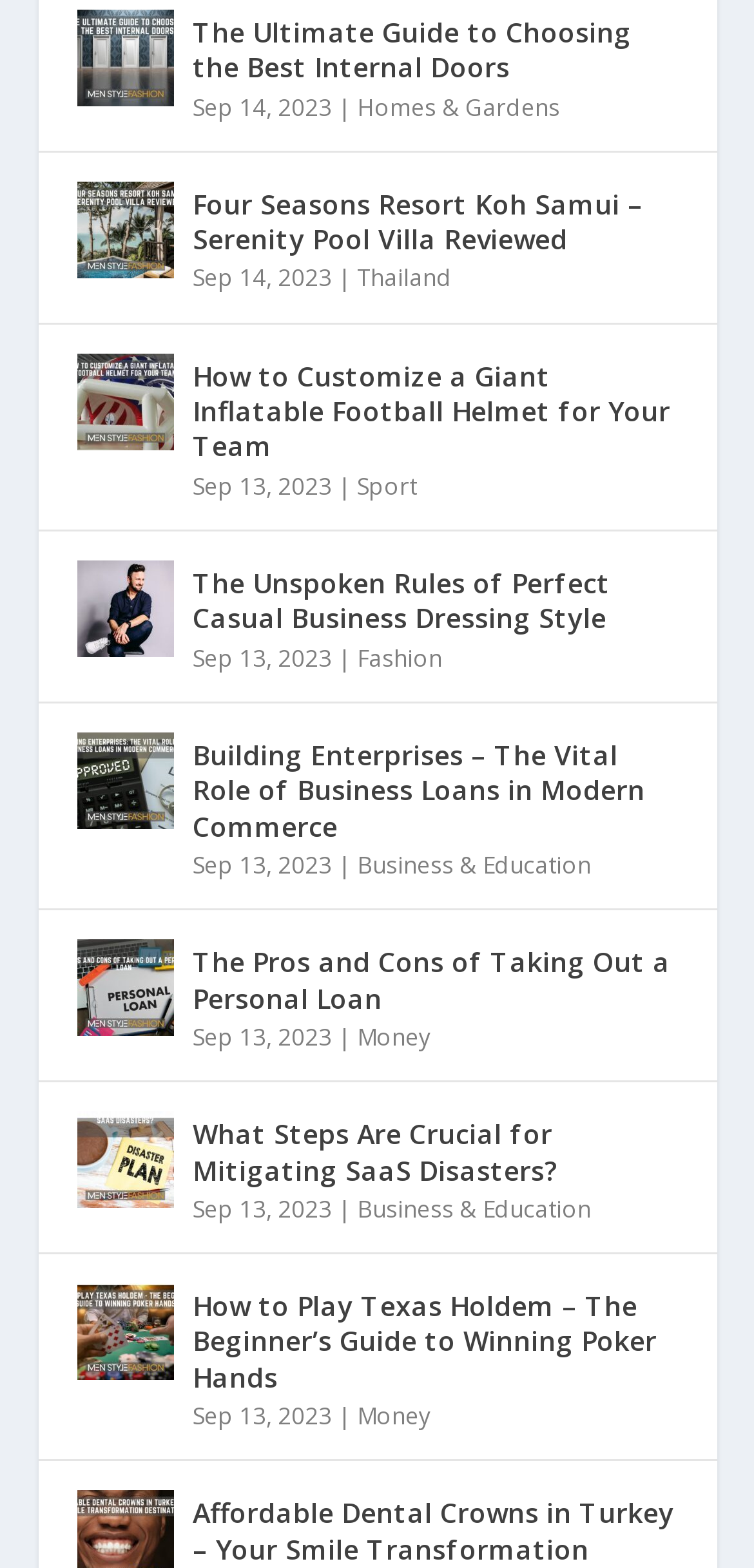Locate the UI element described by Business & Education and provide its bounding box coordinates. Use the format (top-left x, top-left y, bottom-right x, bottom-right y) with all values as floating point numbers between 0 and 1.

[0.473, 0.541, 0.783, 0.562]